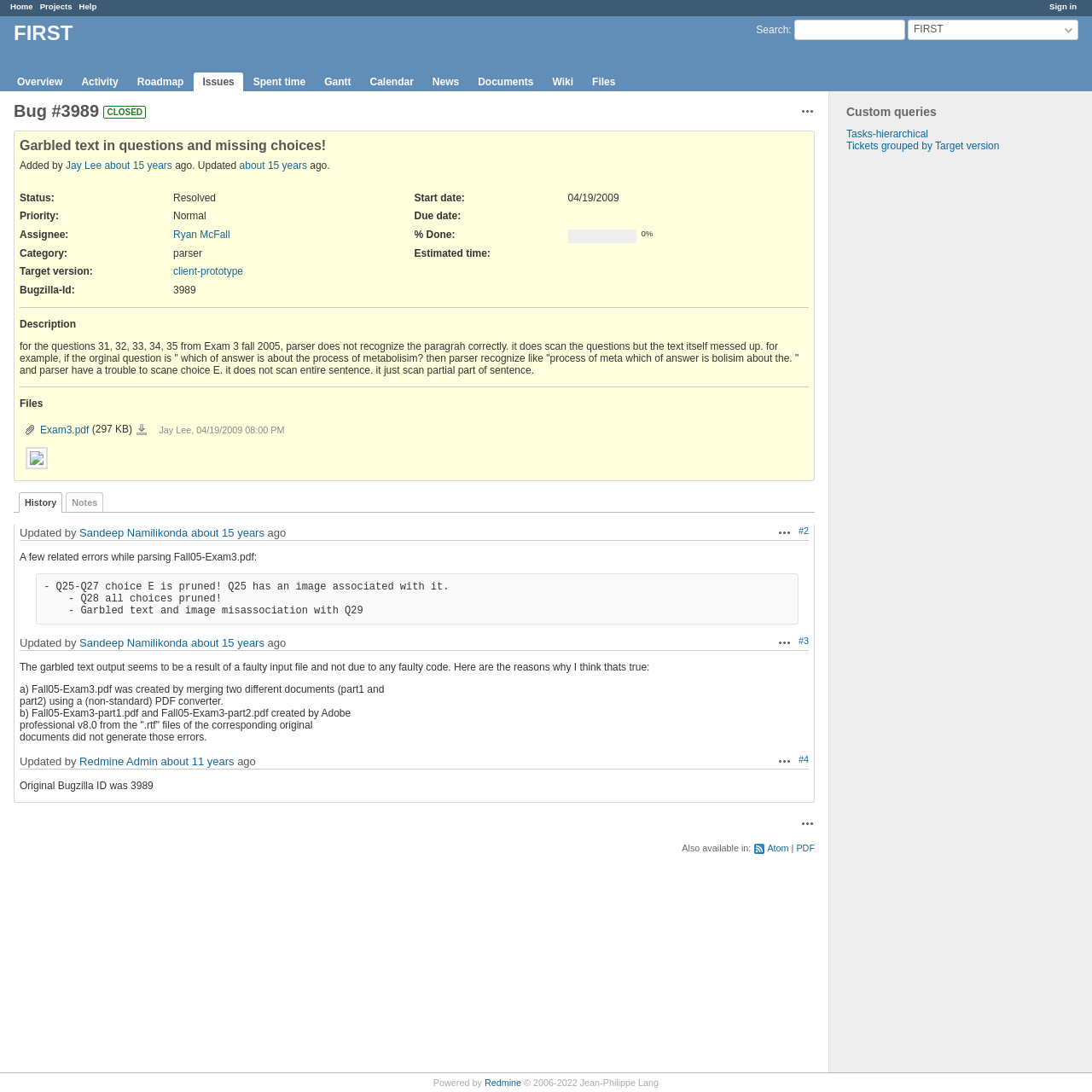Please locate the bounding box coordinates of the element that should be clicked to complete the given instruction: "Sign in".

[0.961, 0.002, 0.986, 0.01]